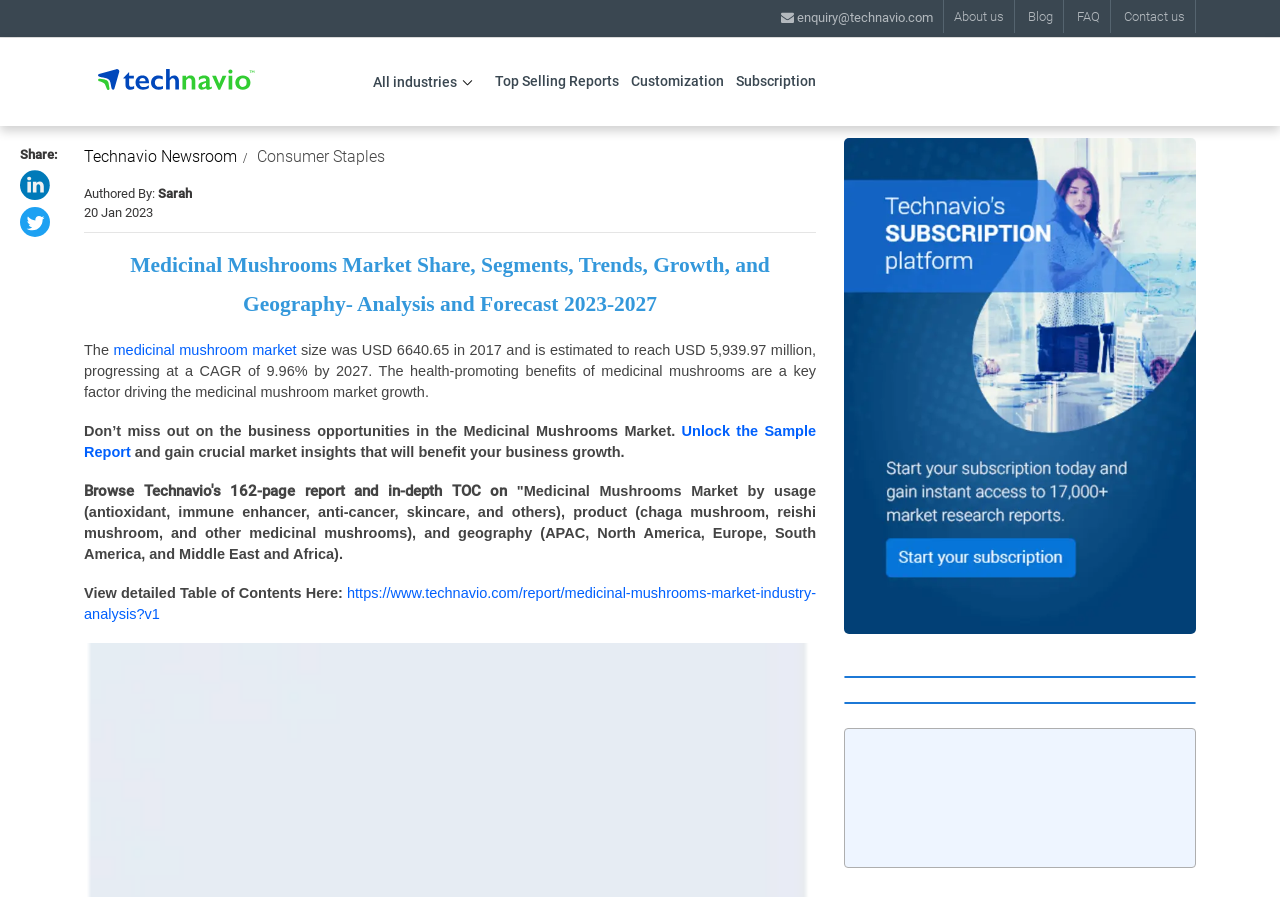Please provide the bounding box coordinates for the element that needs to be clicked to perform the instruction: "View Top Selling Reports". The coordinates must consist of four float numbers between 0 and 1, formatted as [left, top, right, bottom].

[0.386, 0.081, 0.483, 0.099]